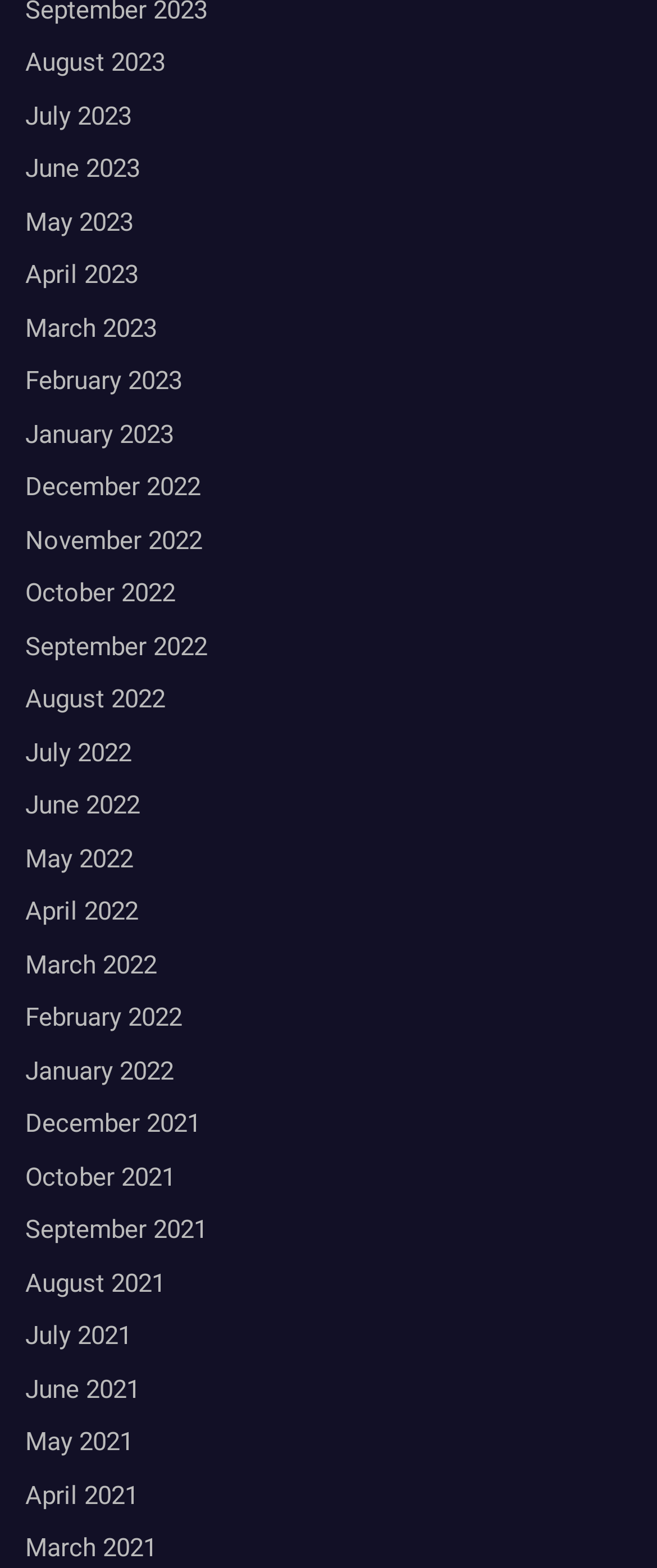Refer to the image and provide a thorough answer to this question:
How many months are listed in 2022?

I can count the number of links that correspond to months in 2022, and I find that there are 12 links, one for each month of the year.